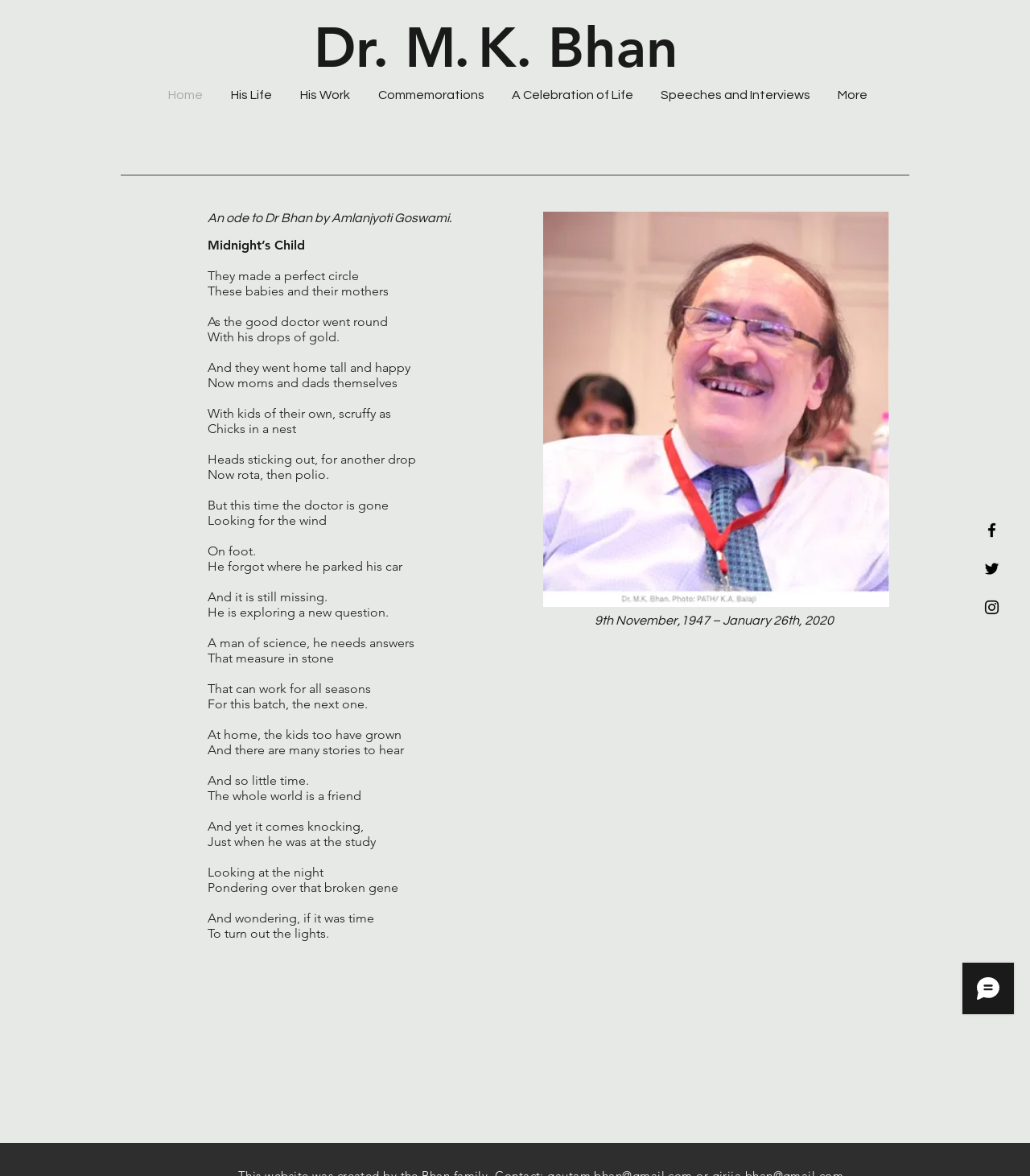From the image, can you give a detailed response to the question below:
What is the name of the person being commemorated?

The name 'Dr. M. K. Bhan' is mentioned in the heading of the webpage, and it is also linked to a page about him. This suggests that the webpage is dedicated to commemorating his life and work.